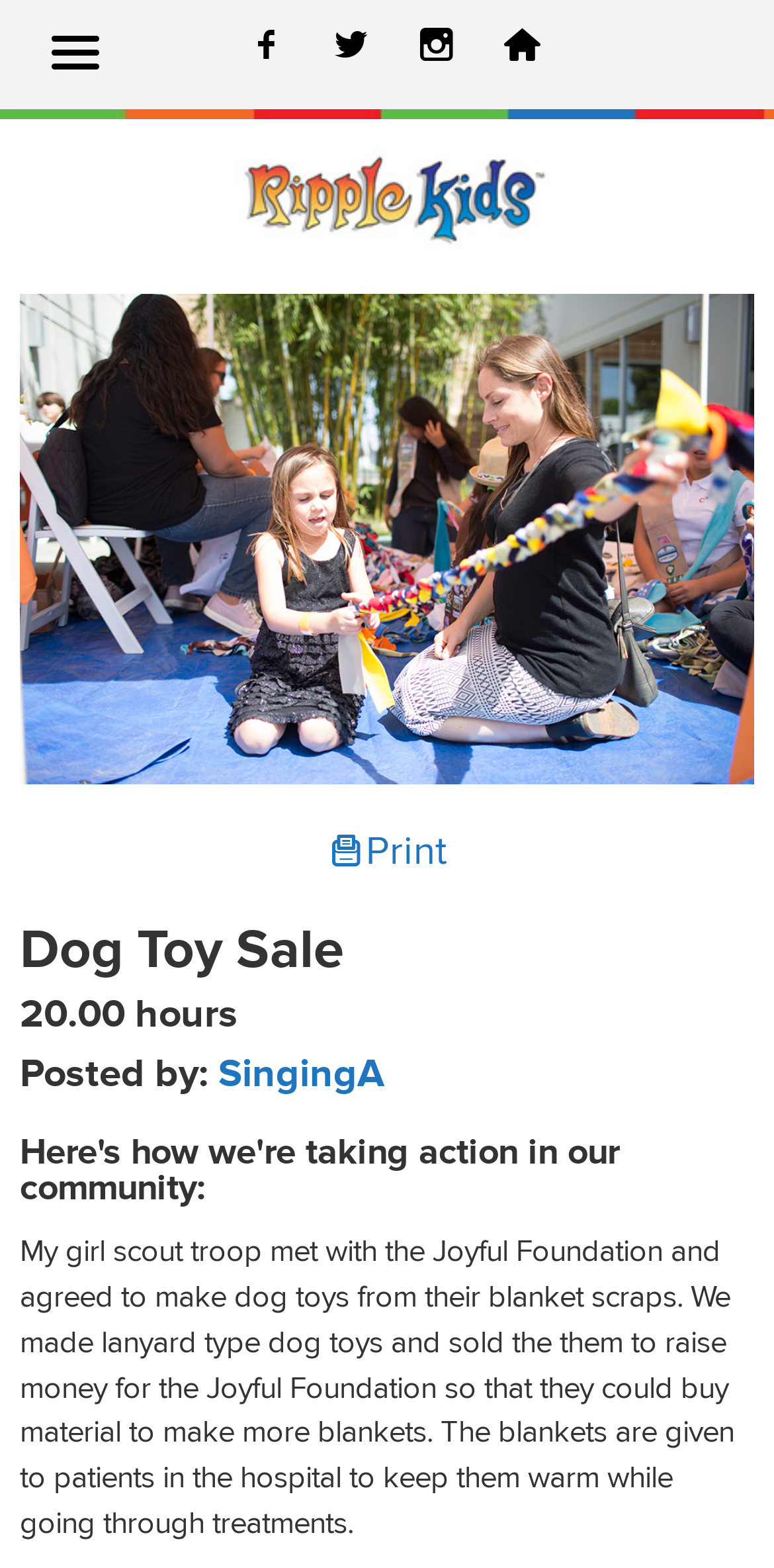Provide your answer to the question using just one word or phrase: What is the purpose of the dog toys?

To raise money